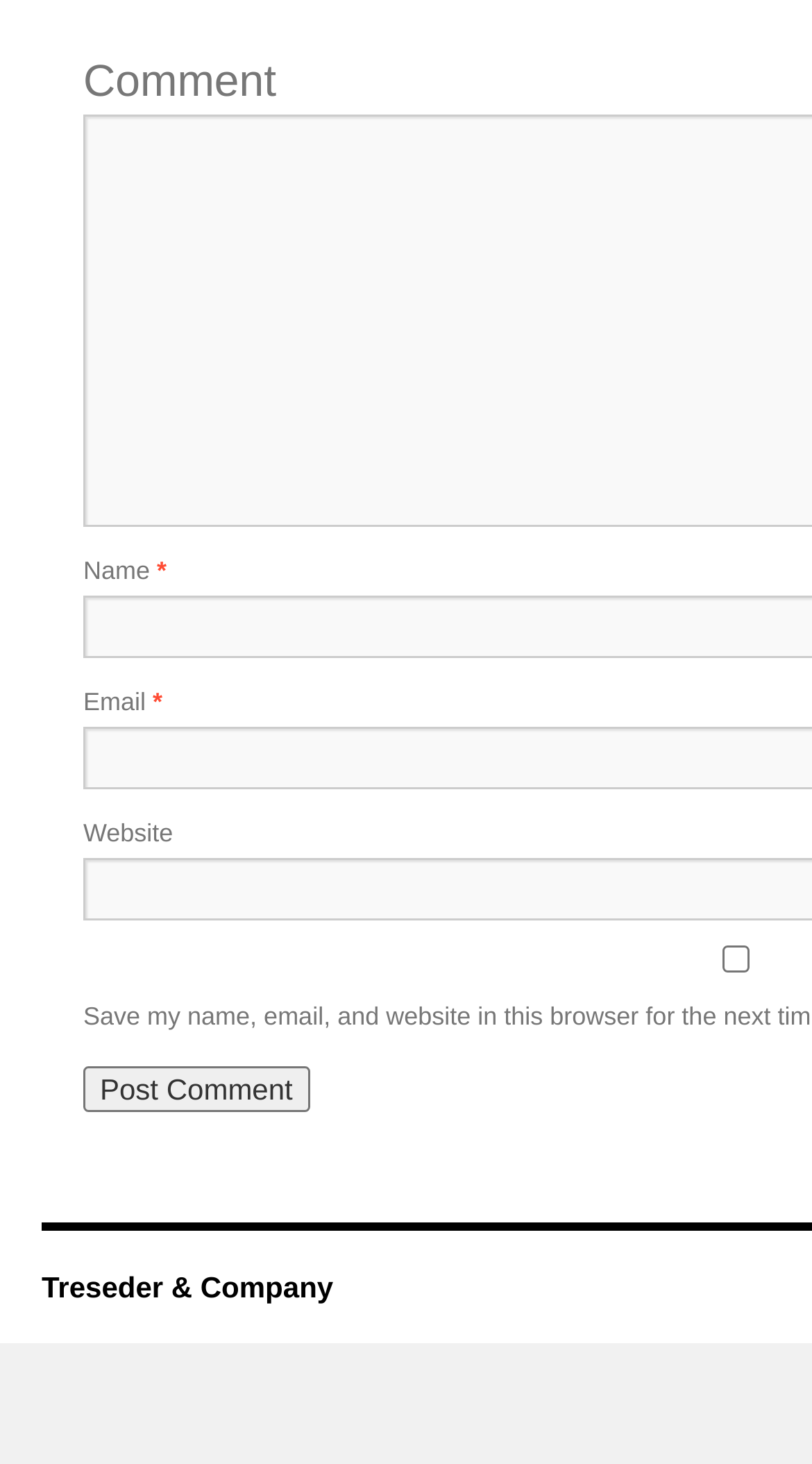Using the provided element description, identify the bounding box coordinates as (top-left x, top-left y, bottom-right x, bottom-right y). Ensure all values are between 0 and 1. Description: Menu

None